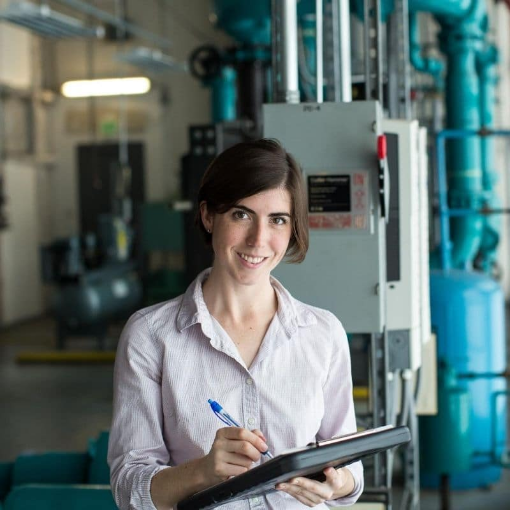Create an elaborate description of the image, covering every aspect.

The image features a smiling female energy efficiency engineer standing in a well-lit industrial setting, characterized by pipes and machinery in the background. She holds a tablet in one hand while using a pen to take notes. Dressed in a light-colored button-up shirt, she exudes professionalism and enthusiasm. This scene reflects the dynamic work environment at KW Engineering, where individuals passionate about sustainability and conservation come together to apply their engineering skills. The setting emphasizes a focus on energy and water conservation in buildings, showcasing the importance of teamwork and innovation in their approach to energy efficiency.